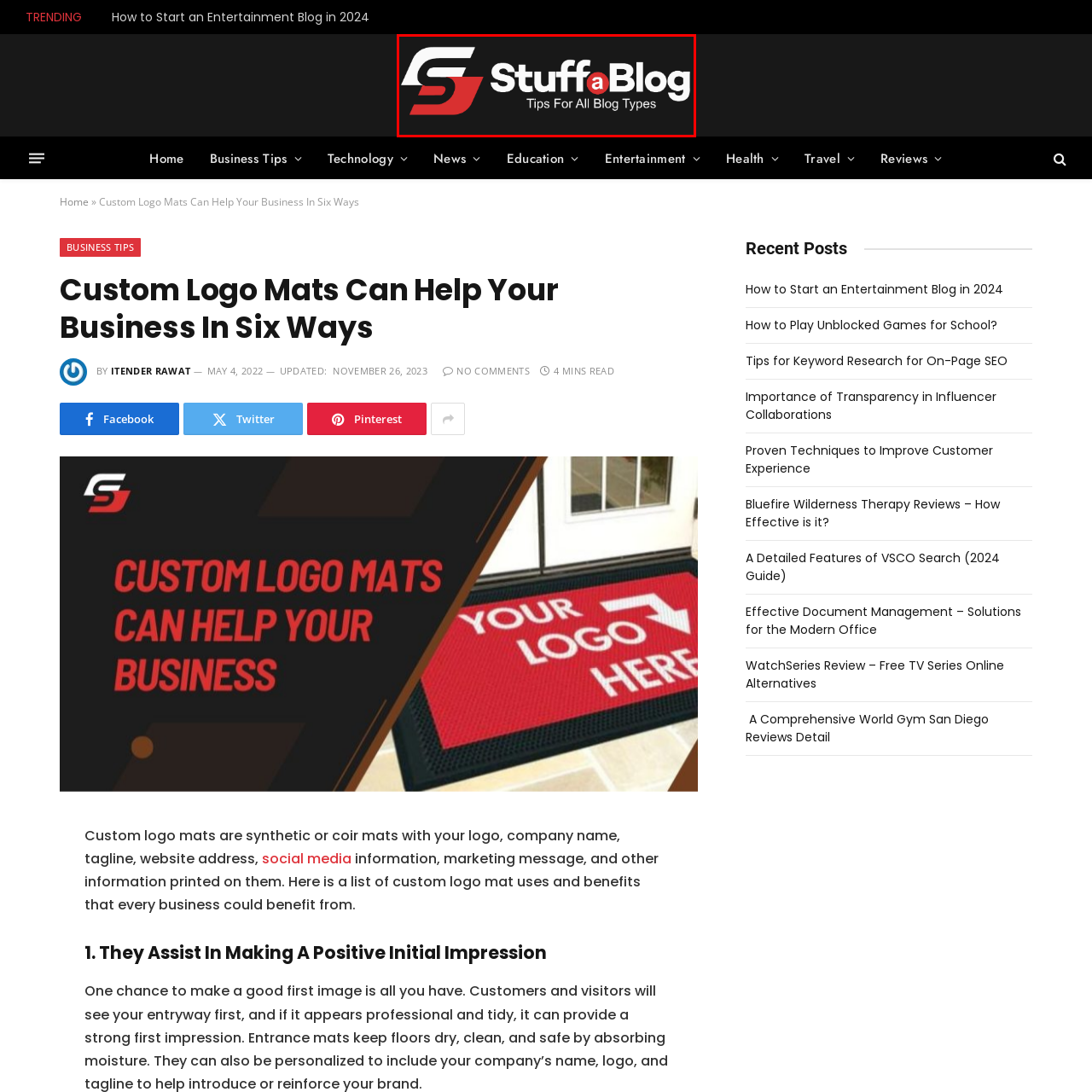Focus on the image surrounded by the red bounding box, please answer the following question using a single word or phrase: What is the design style of the logo?

Sleek and professional